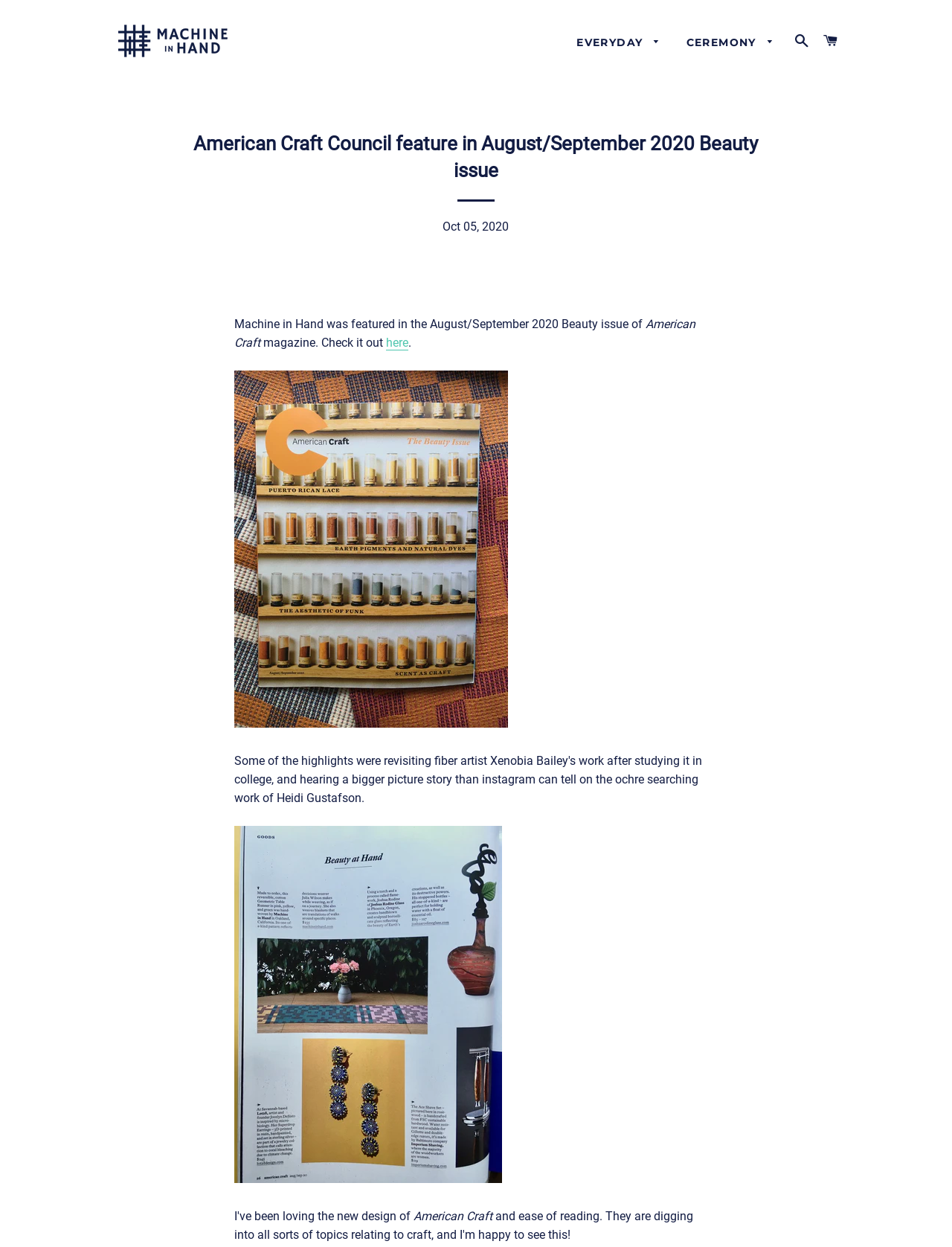Bounding box coordinates are specified in the format (top-left x, top-left y, bottom-right x, bottom-right y). All values are floating point numbers bounded between 0 and 1. Please provide the bounding box coordinate of the region this sentence describes: alt="Machine In Hand"

[0.113, 0.009, 0.254, 0.057]